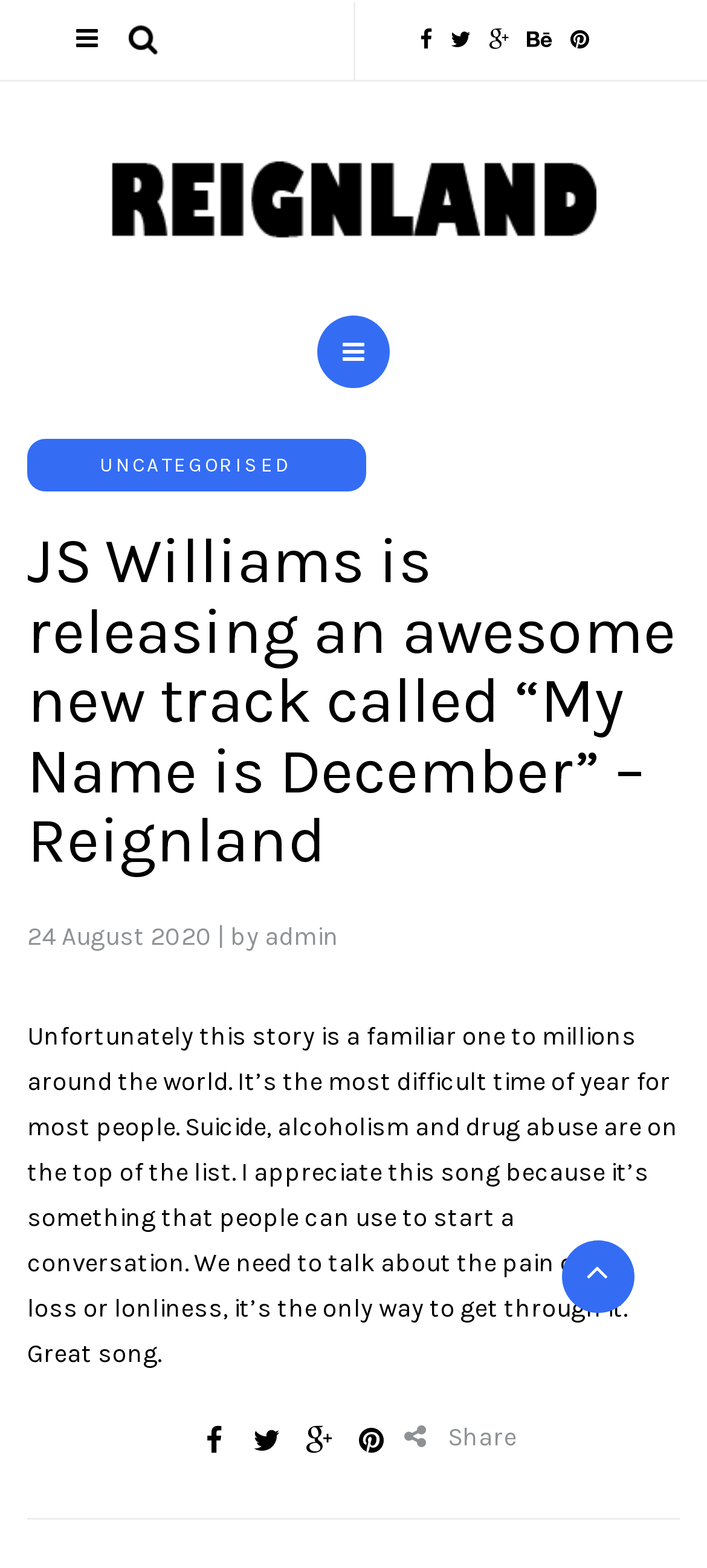What is the purpose of the song 'My Name is December'?
Answer with a single word or short phrase according to what you see in the image.

To start a conversation